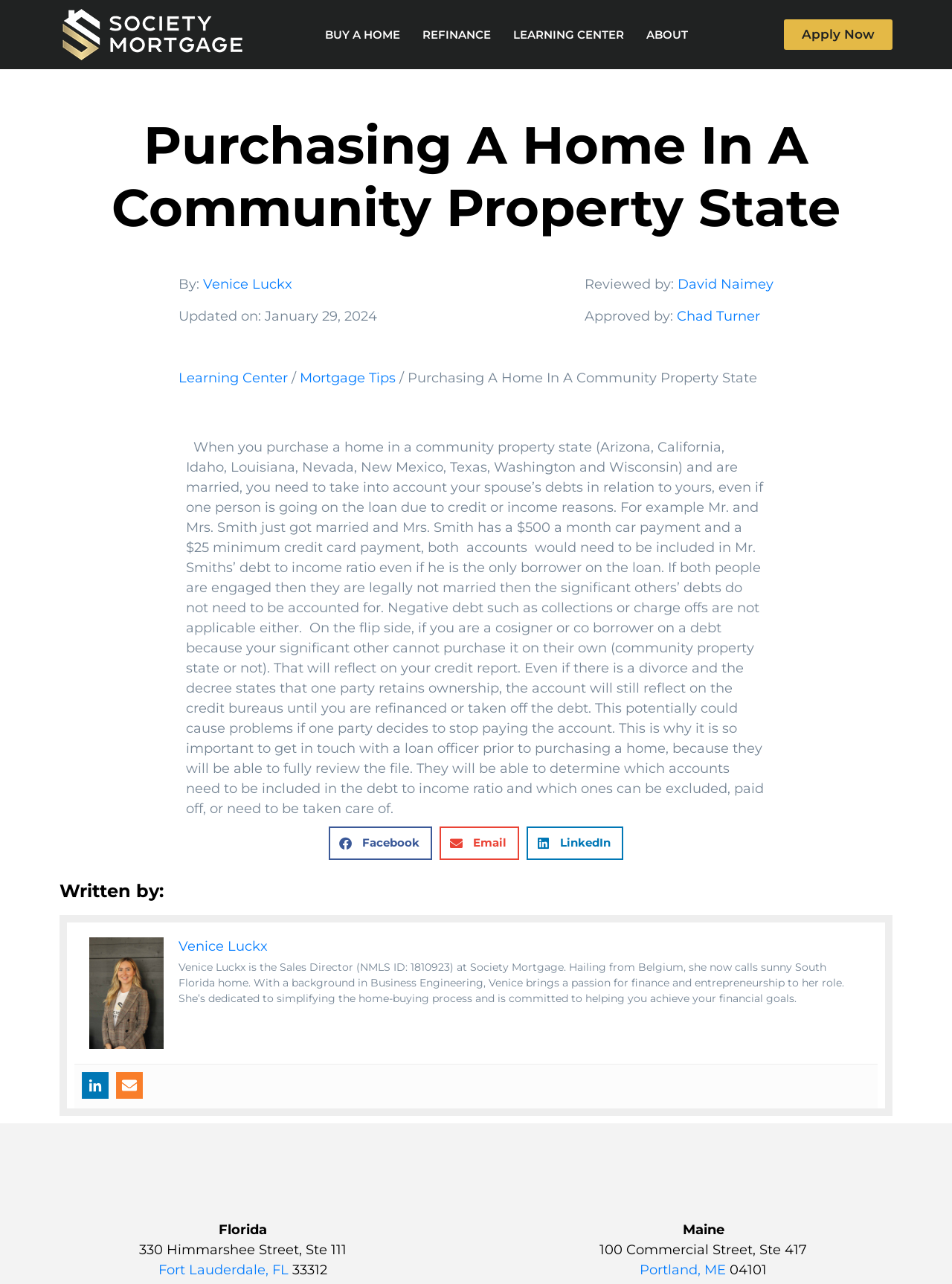Determine the bounding box of the UI component based on this description: "alt="Sm White logo e1631105810910"". The bounding box coordinates should be four float values between 0 and 1, i.e., [left, top, right, bottom].

[0.062, 0.006, 0.258, 0.048]